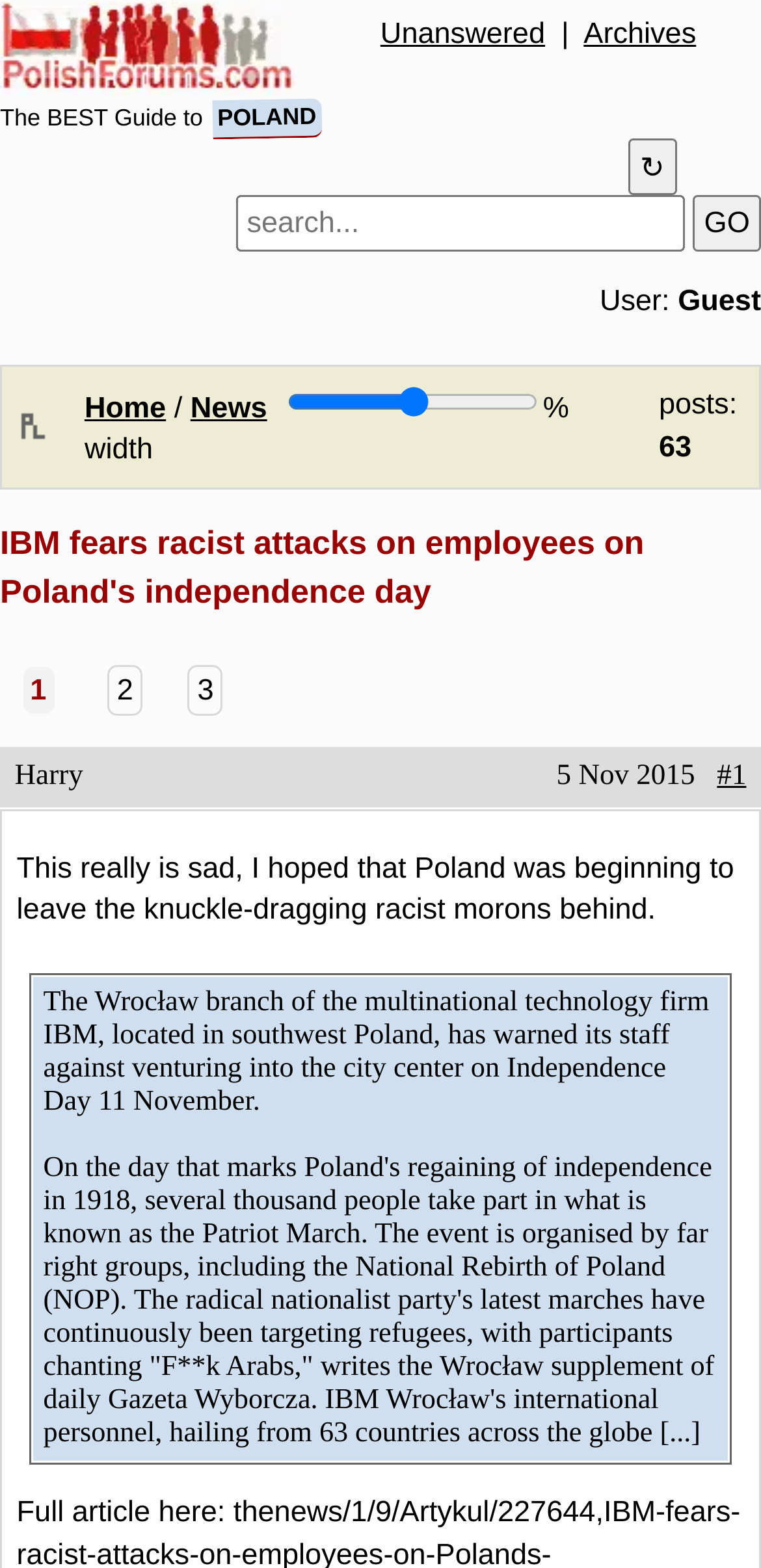Identify and provide the main heading of the webpage.

IBM fears racist attacks on employees on Poland's independence day